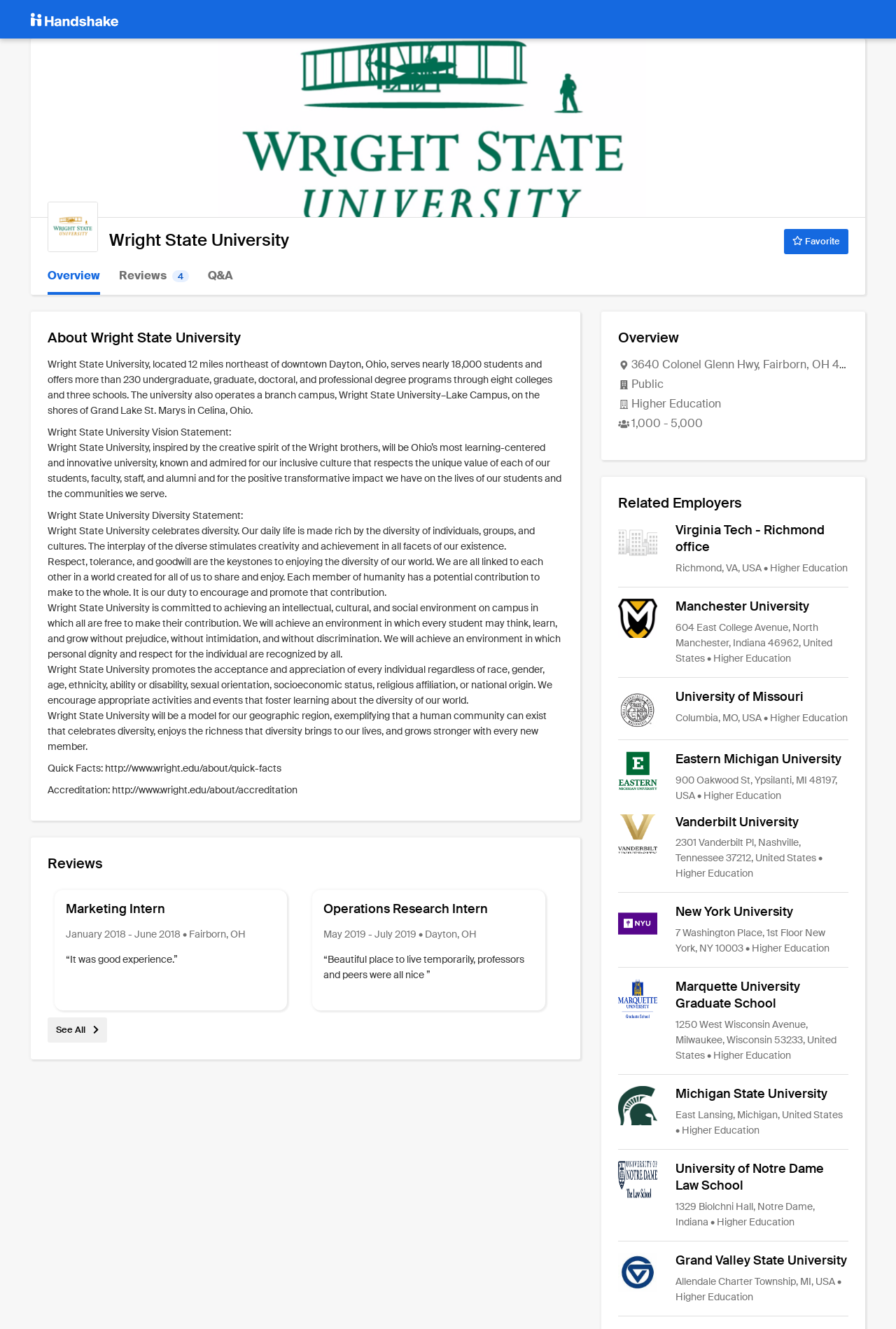Kindly determine the bounding box coordinates for the clickable area to achieve the given instruction: "Download the file".

None